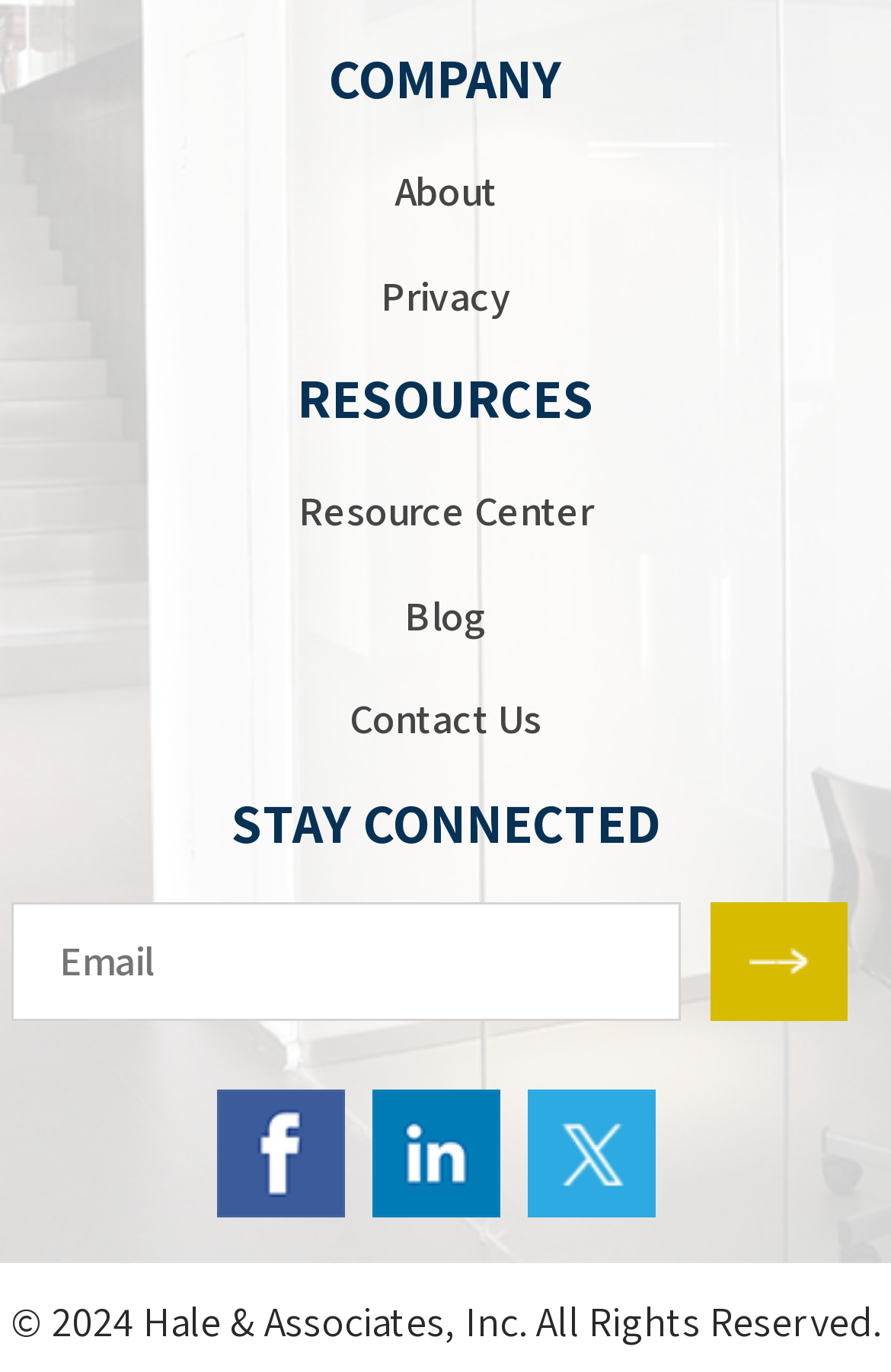Determine the bounding box coordinates for the clickable element required to fulfill the instruction: "Follow on Facebook". Provide the coordinates as four float numbers between 0 and 1, i.e., [left, top, right, bottom].

[0.244, 0.819, 0.387, 0.857]